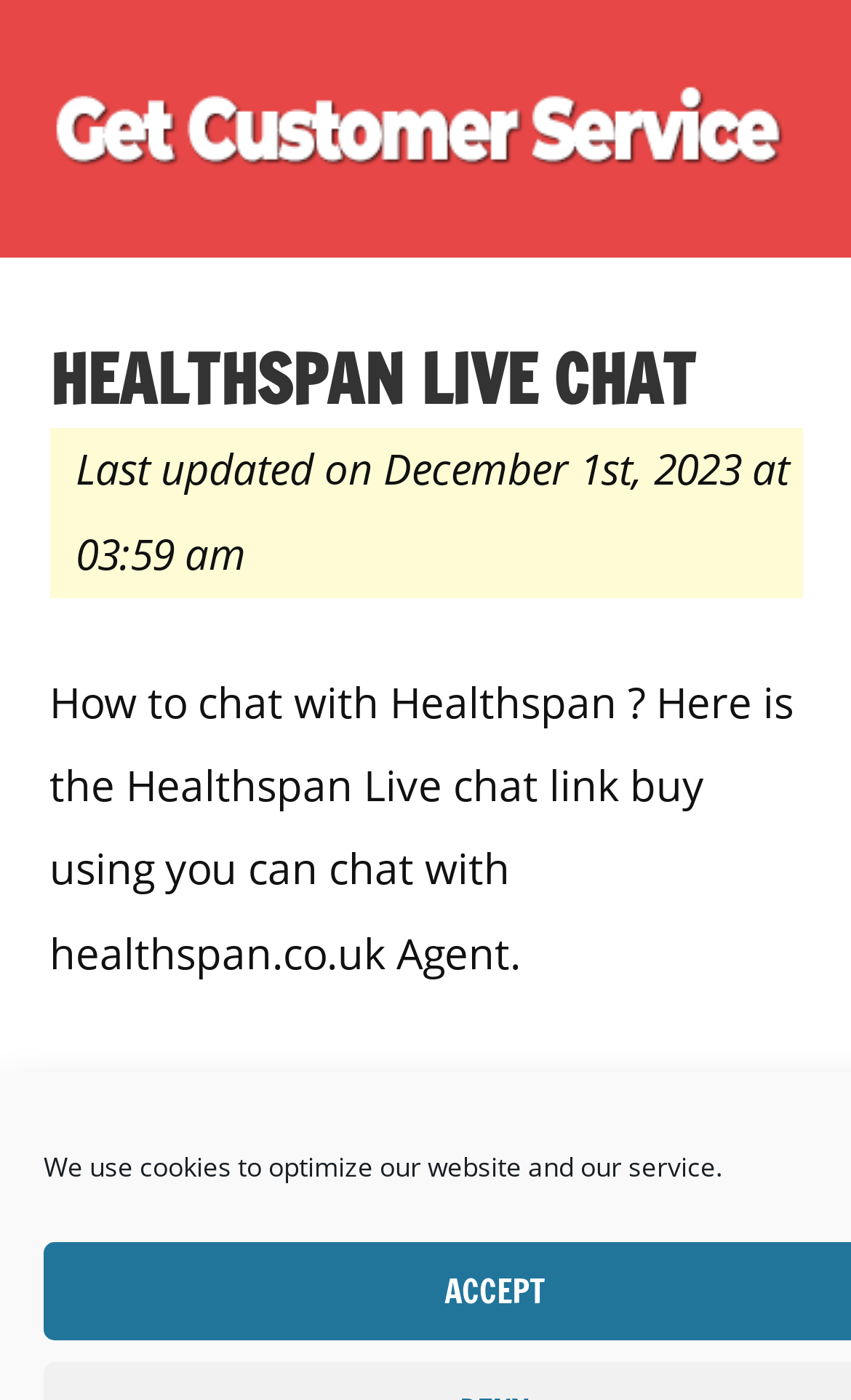Identify the bounding box for the given UI element using the description provided. Coordinates should be in the format (top-left x, top-left y, bottom-right x, bottom-right y) and must be between 0 and 1. Here is the description: Get Customer Service

[0.525, 0.155, 0.853, 0.366]